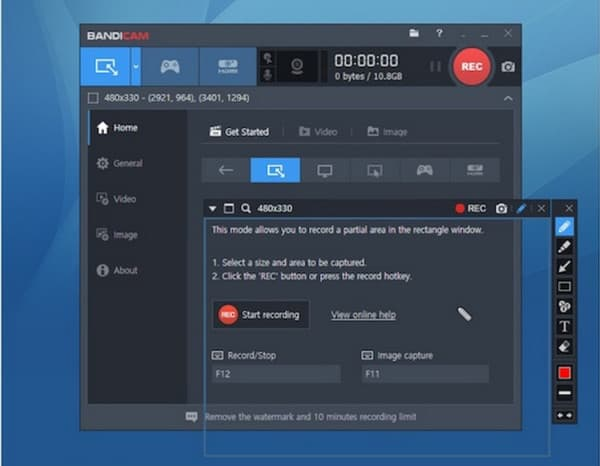What is the limitation of the free trial version?
Please look at the screenshot and answer in one word or a short phrase.

Watermark and 10-minute recording time